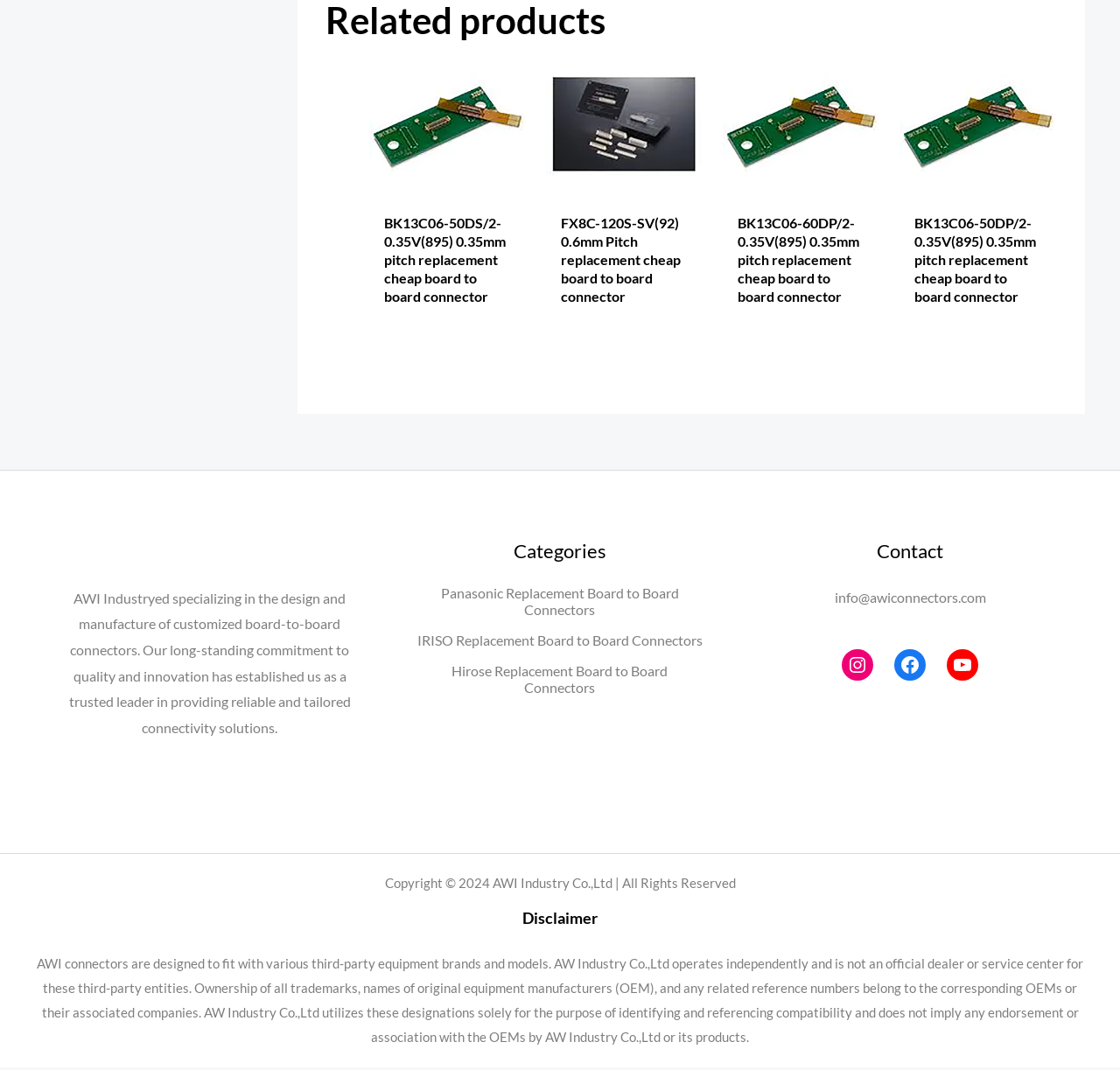Please identify the bounding box coordinates of the clickable area that will fulfill the following instruction: "Click on the 'LAST STORY' link". The coordinates should be in the format of four float numbers between 0 and 1, i.e., [left, top, right, bottom].

None